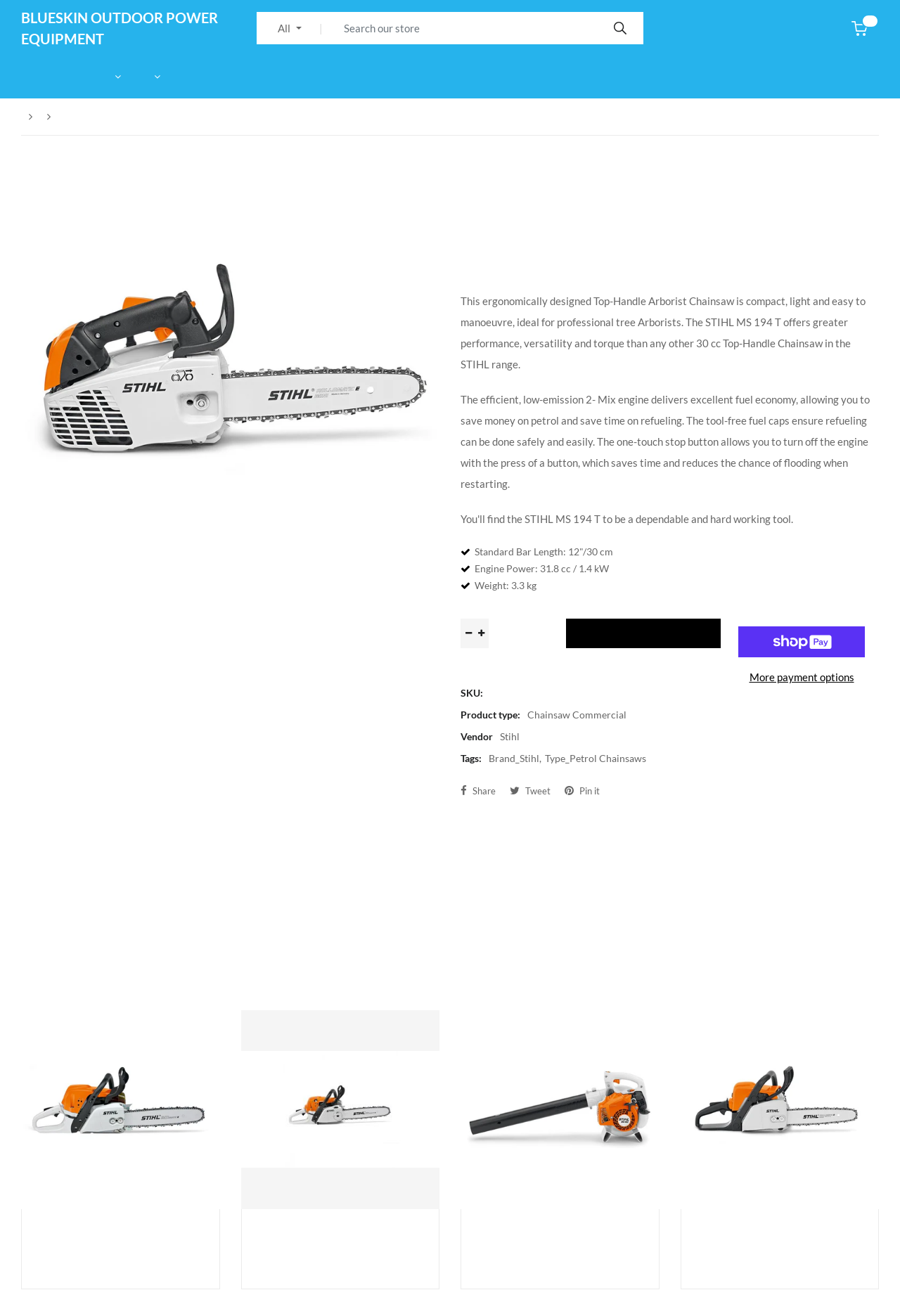Utilize the details in the image to thoroughly answer the following question: What is the purpose of the one-touch stop button?

I found the answer by reading the text 'The one-touch stop button allows you to turn off the engine with the press of a button...' on the webpage, which explains the purpose of the one-touch stop button.